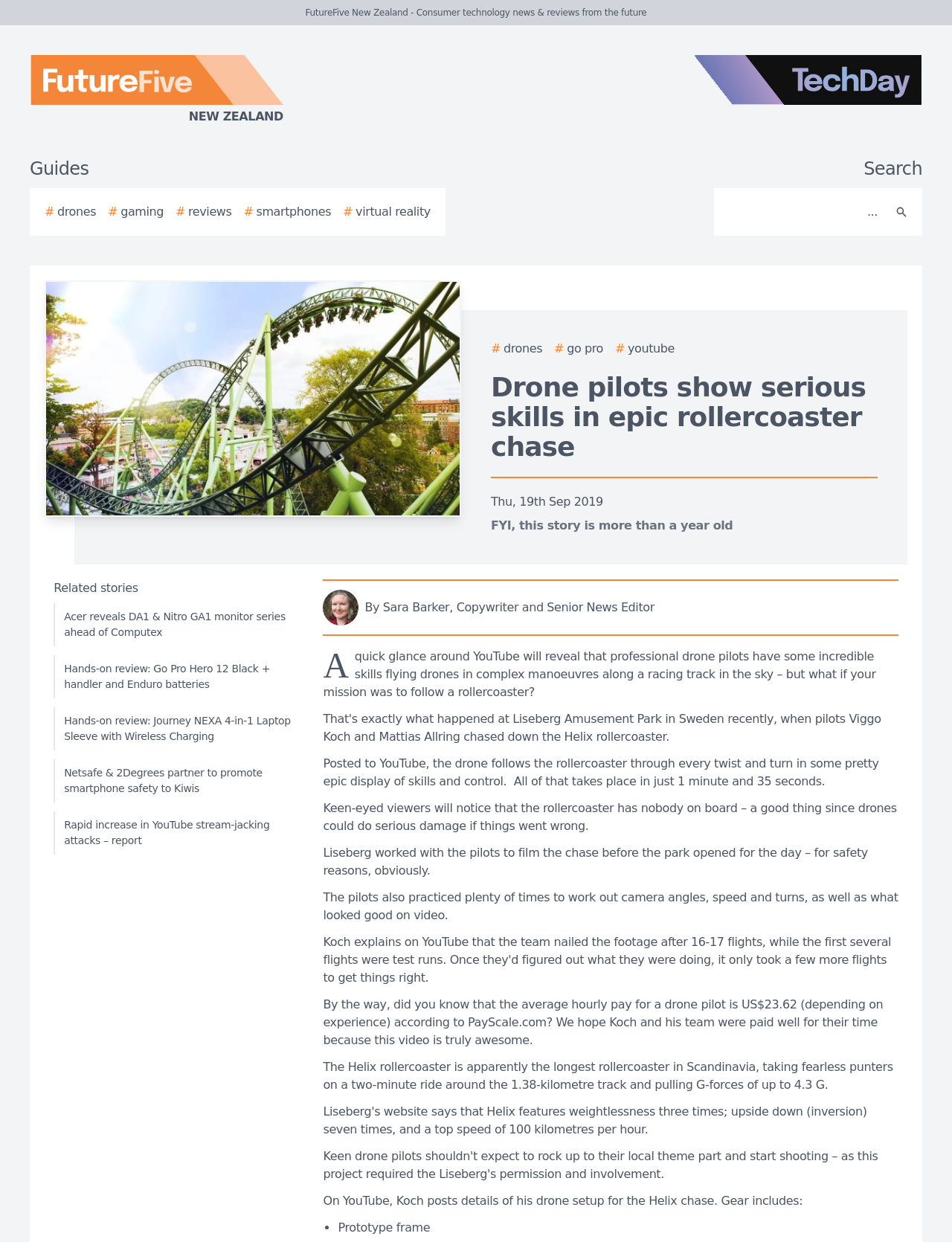What is the average hourly pay for a drone pilot?
Please answer the question as detailed as possible based on the image.

I obtained the answer by reading the article, which cites PayScale.com as the source of the information that the average hourly pay for a drone pilot is US$23.62.